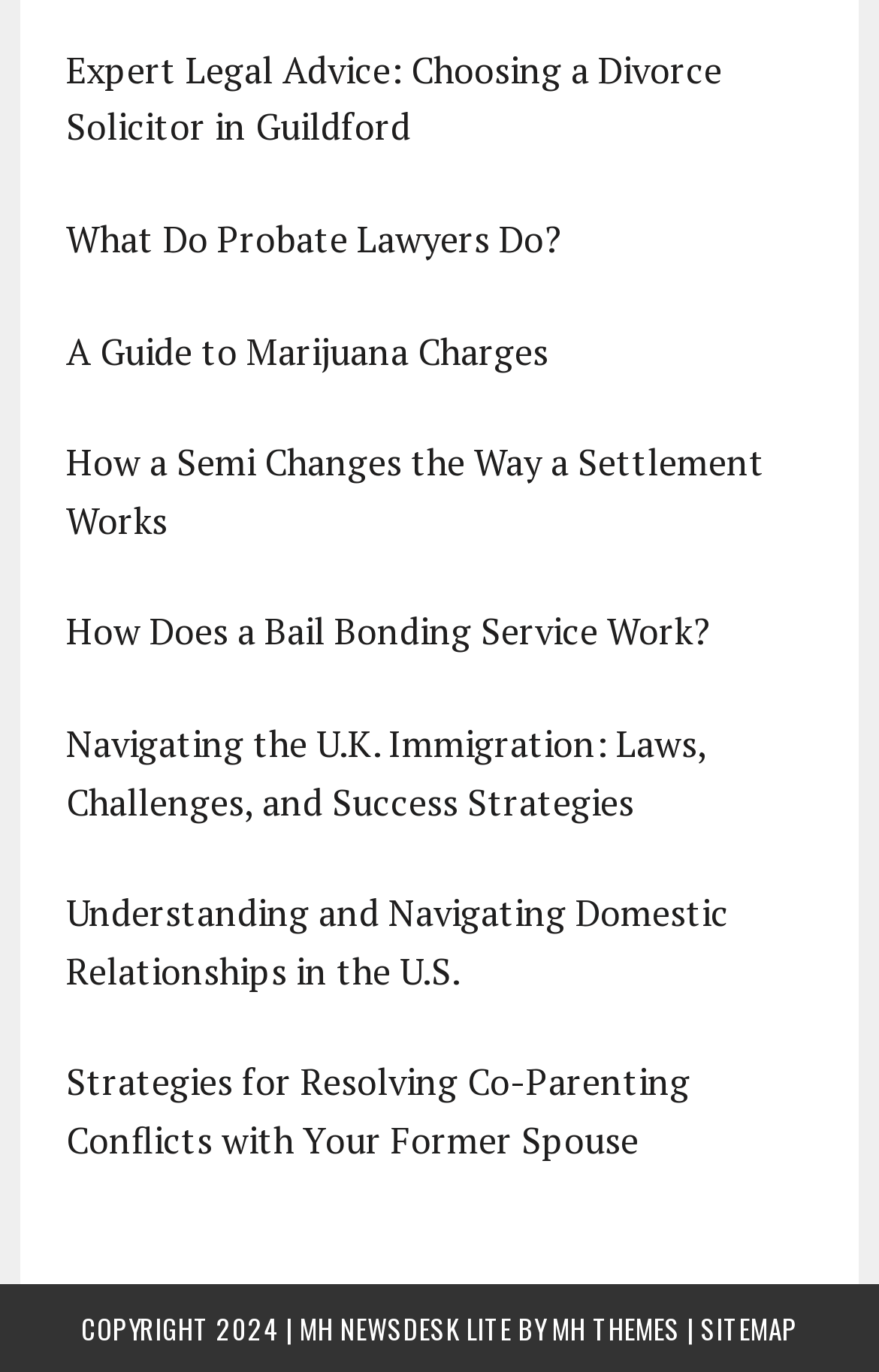Provide a brief response to the question using a single word or phrase: 
Where is the copyright information located?

Bottom of the page